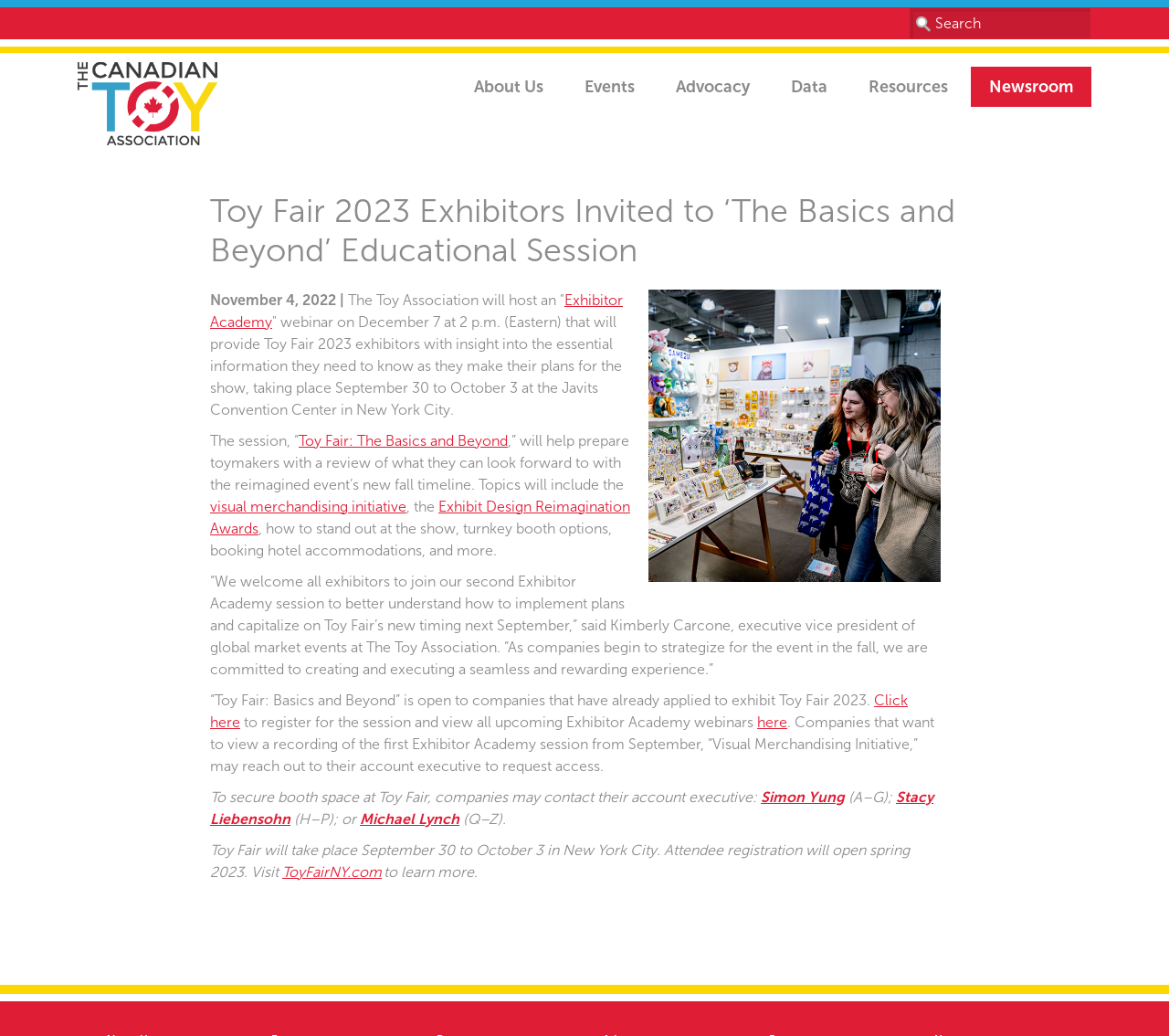Determine the bounding box coordinates for the area that needs to be clicked to fulfill this task: "View a sample report". The coordinates must be given as four float numbers between 0 and 1, i.e., [left, top, right, bottom].

None